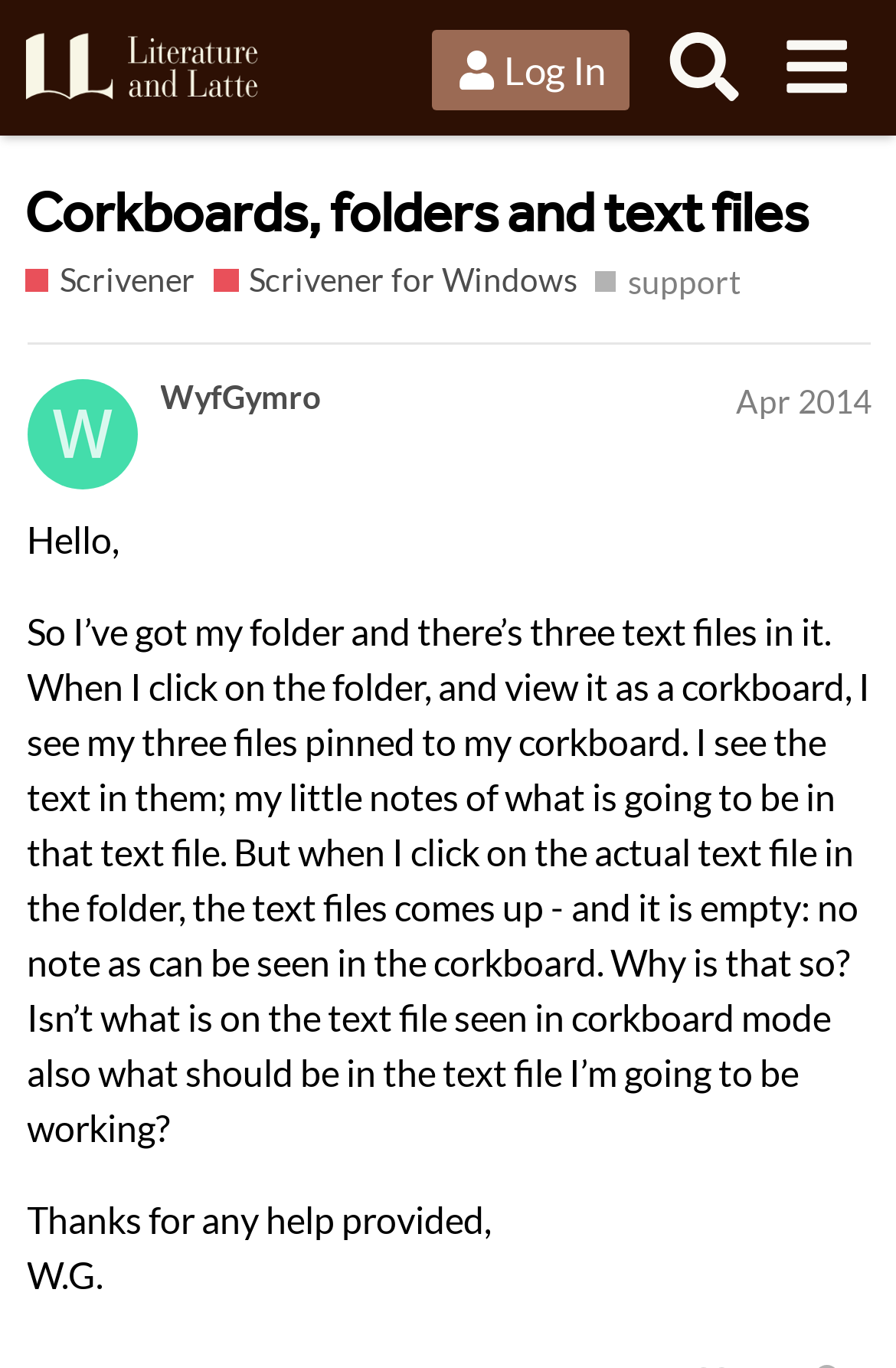Provide a thorough description of the webpage's content and layout.

This webpage appears to be a forum discussion thread on the Literature & Latte Forums website. At the top, there is a header section with a logo image and links to "Literature & Latte Forums", "Log In", "Search", and a menu button. Below the header, there is a heading that reads "Corkboards, folders and text files" followed by links to "Scrivener" and "Scrivener for Windows".

The main content of the page is a discussion thread started by a user named WyfGymro in April 2014. The thread title is not explicitly stated, but the user's post describes an issue they are experiencing with Scrivener, a writing software. The user explains that when they view a folder as a corkboard, they can see the text in the three text files within the folder, but when they open the actual text files, they are empty.

The user's post is divided into three paragraphs, with the first paragraph introducing the issue, the second paragraph describing the problem in more detail, and the third paragraph thanking others for their help. The user's name, W.G., is displayed at the bottom of the post.

To the right of the user's post, there is a list of tags related to the discussion, including "support".